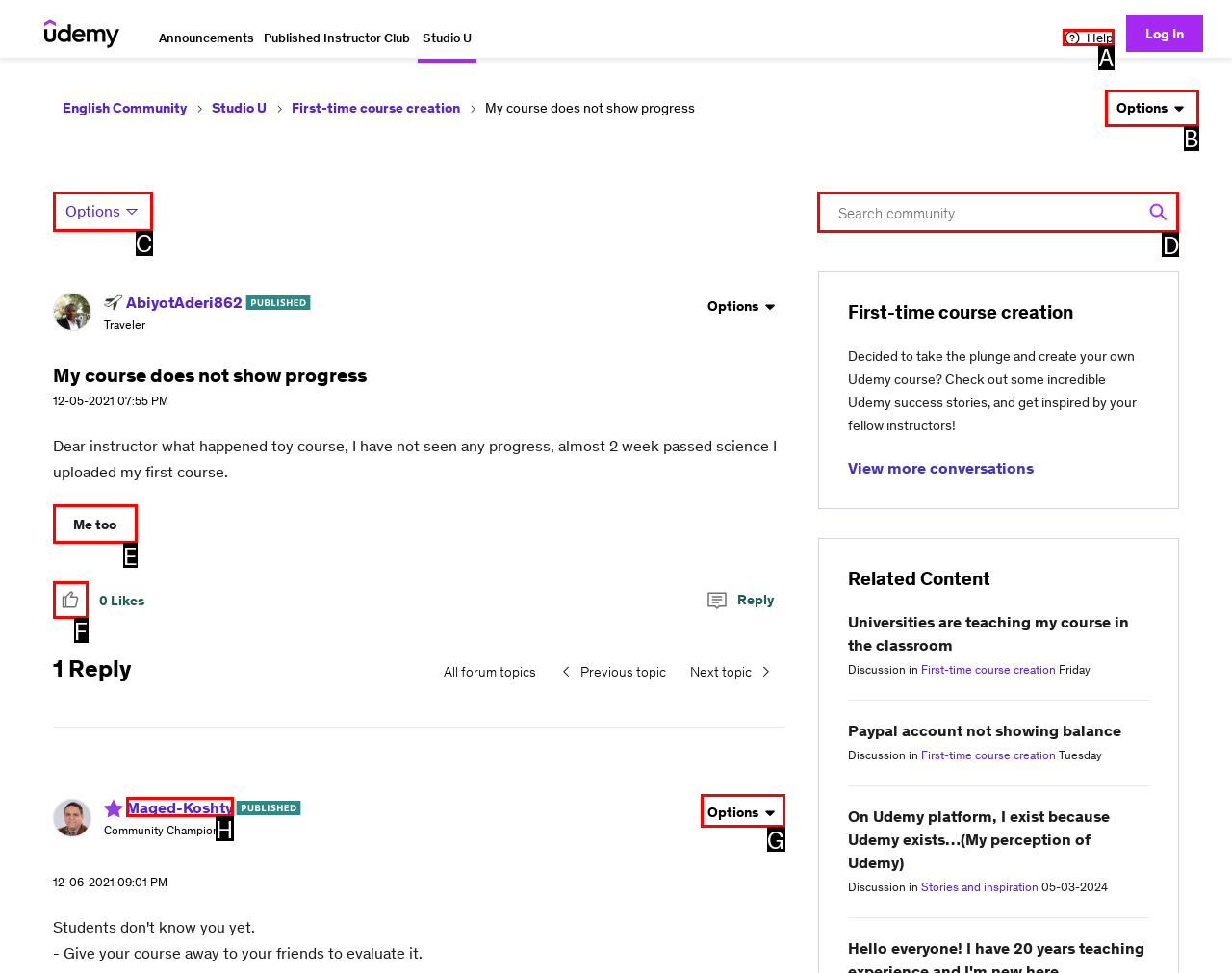Determine which UI element I need to click to achieve the following task: Search for a topic Provide your answer as the letter of the selected option.

D